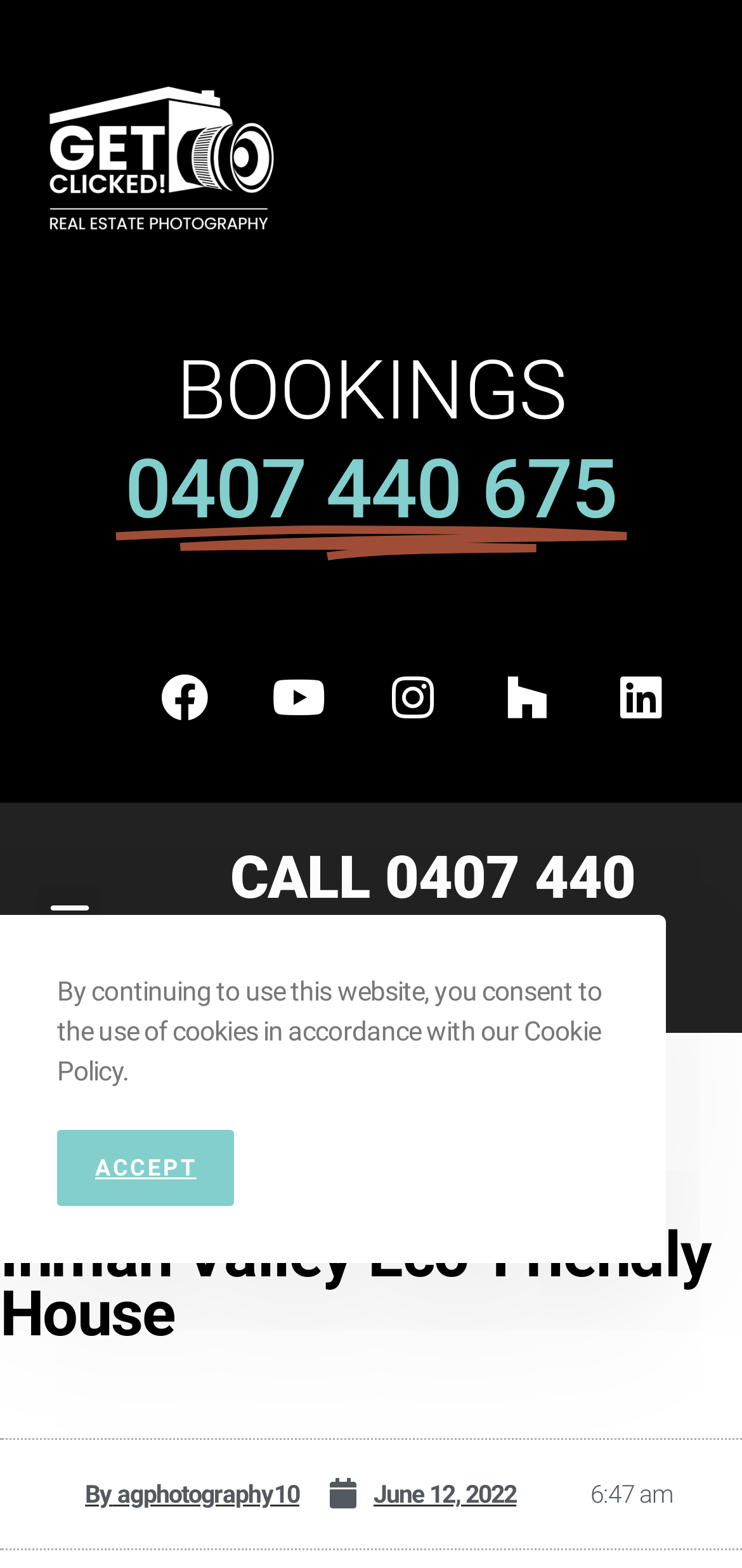Please find the main title text of this webpage.

Inman Valley Eco-Friendly House